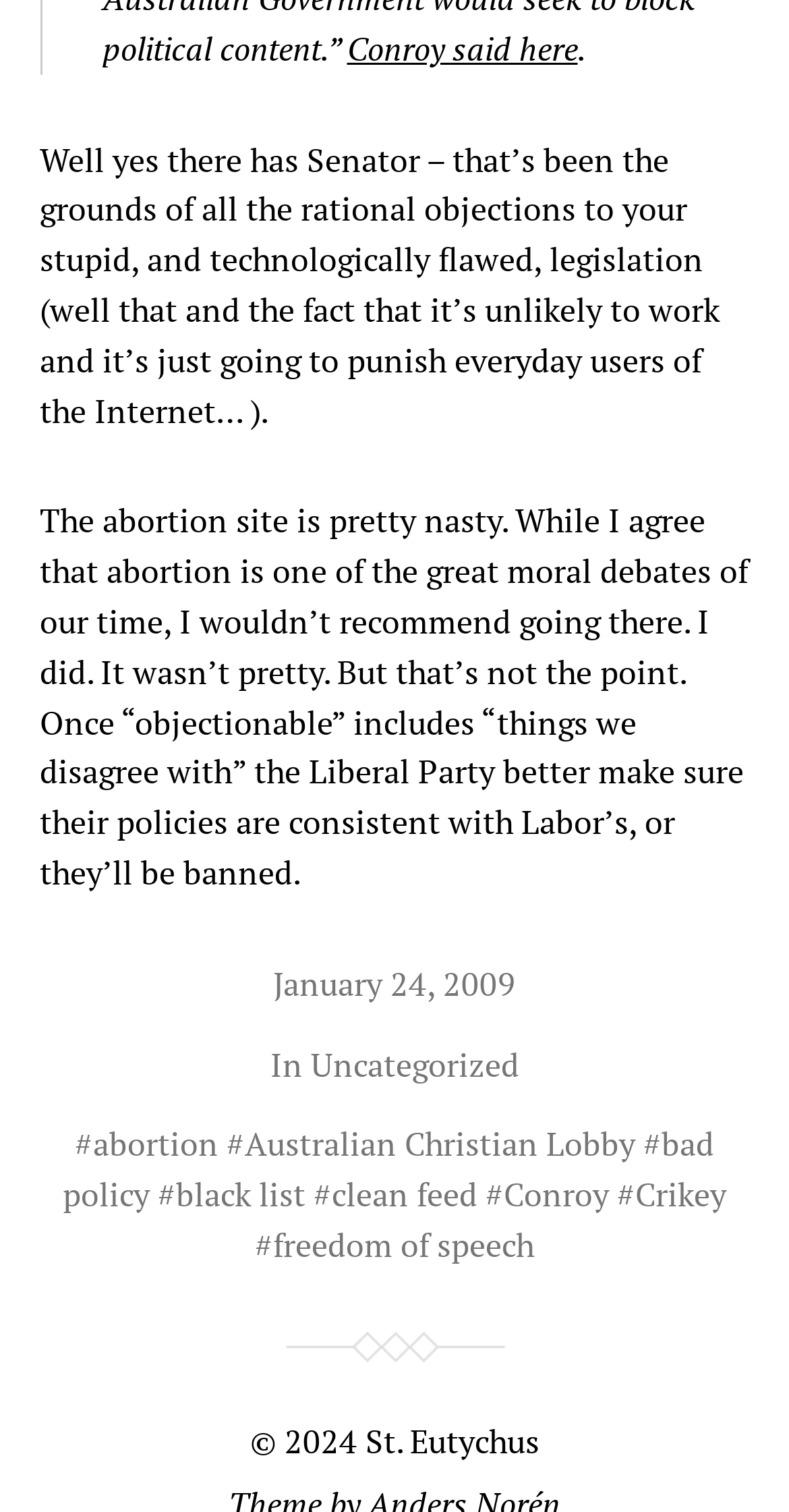Find the bounding box coordinates for the element described here: "bad policy".

[0.079, 0.742, 0.905, 0.805]